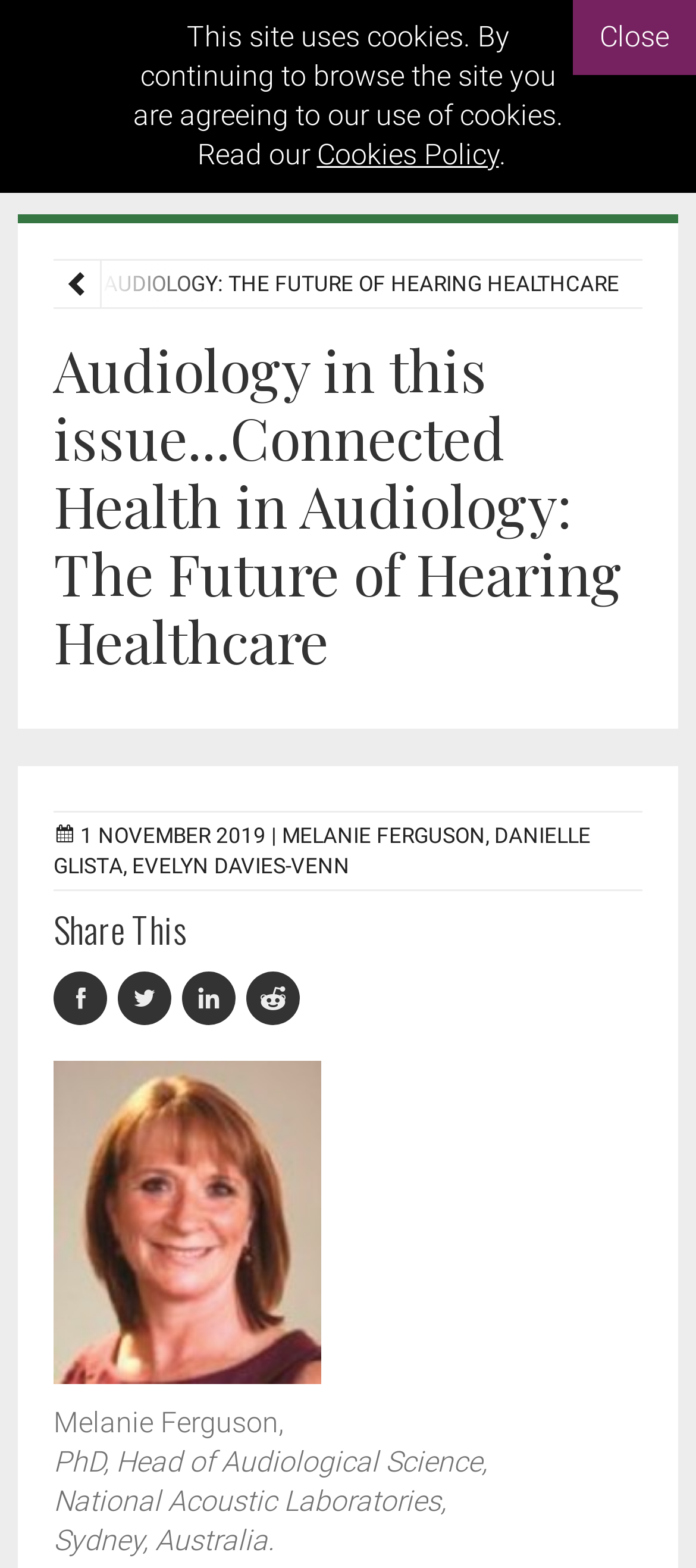Who are the authors of the article?
Using the information from the image, answer the question thoroughly.

I found the authors of the article by looking at the static text element with the content 'MELANIE FERGUSON, DANIELLE GLISTA, EVELYN DAVIES-VENN' which is located below the date of the article.